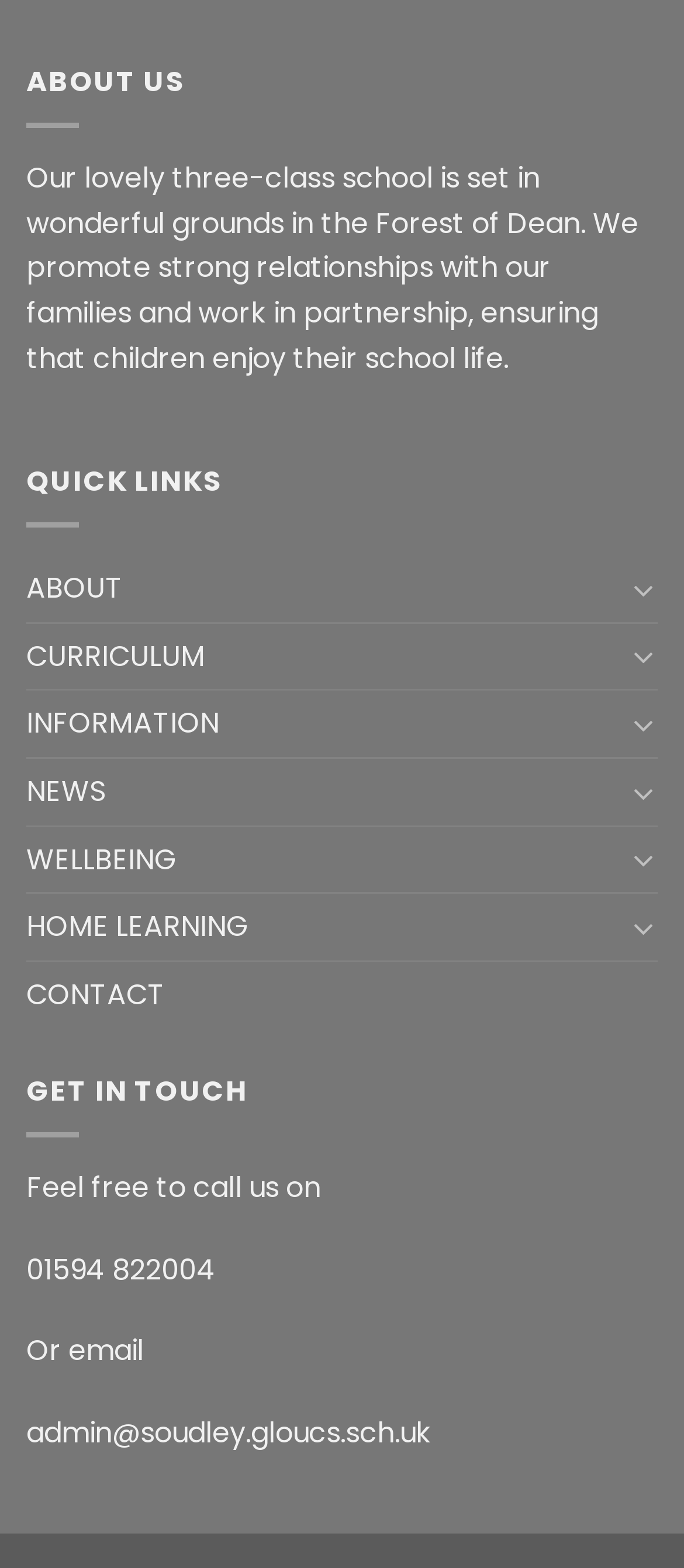Determine the bounding box coordinates for the element that should be clicked to follow this instruction: "Click the phone number link 01594 822004". The coordinates should be given as four float numbers between 0 and 1, in the format [left, top, right, bottom].

[0.038, 0.797, 0.315, 0.822]